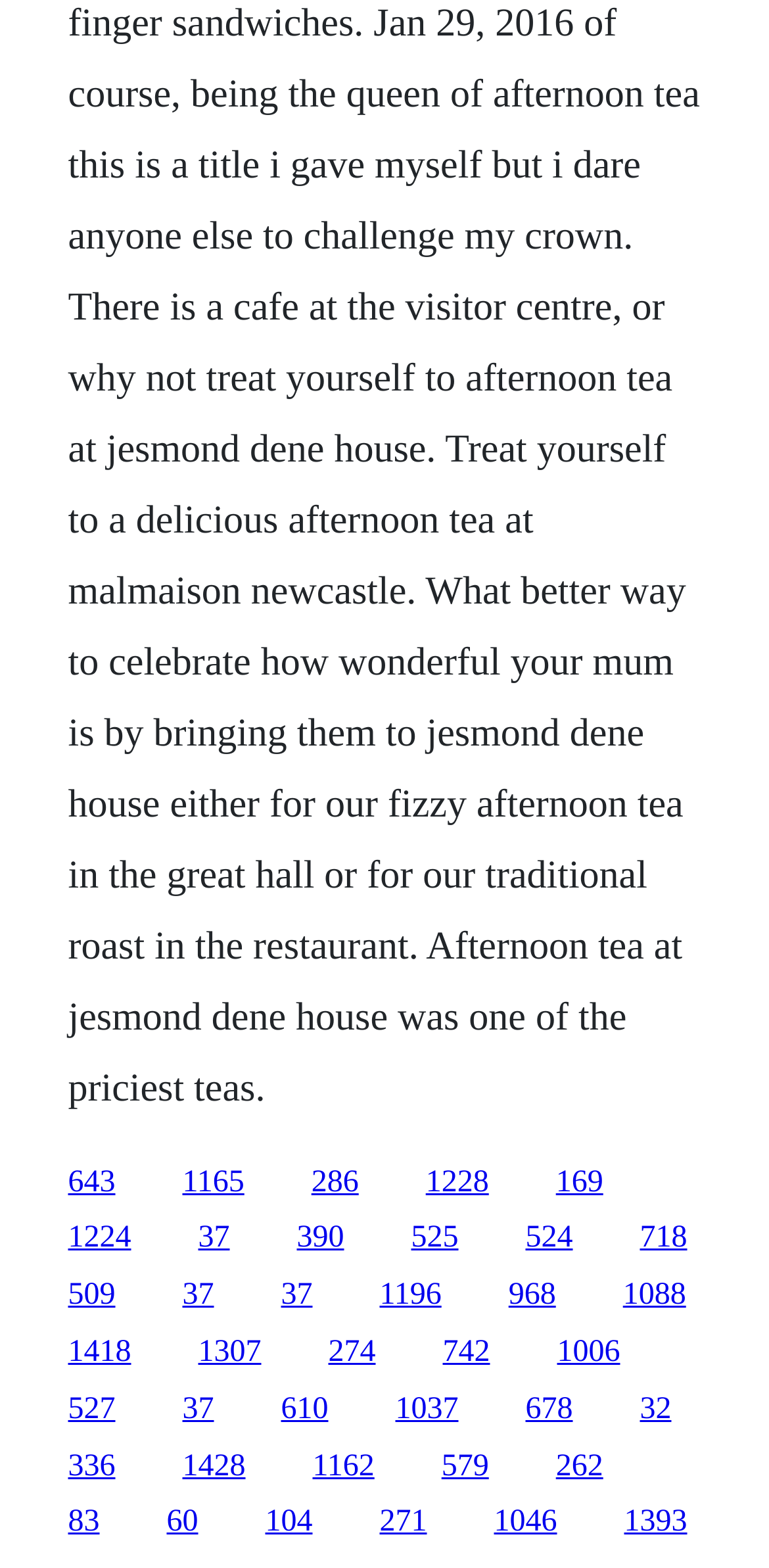How many links are in the top half of the webpage?
Using the image, provide a concise answer in one word or a short phrase.

25